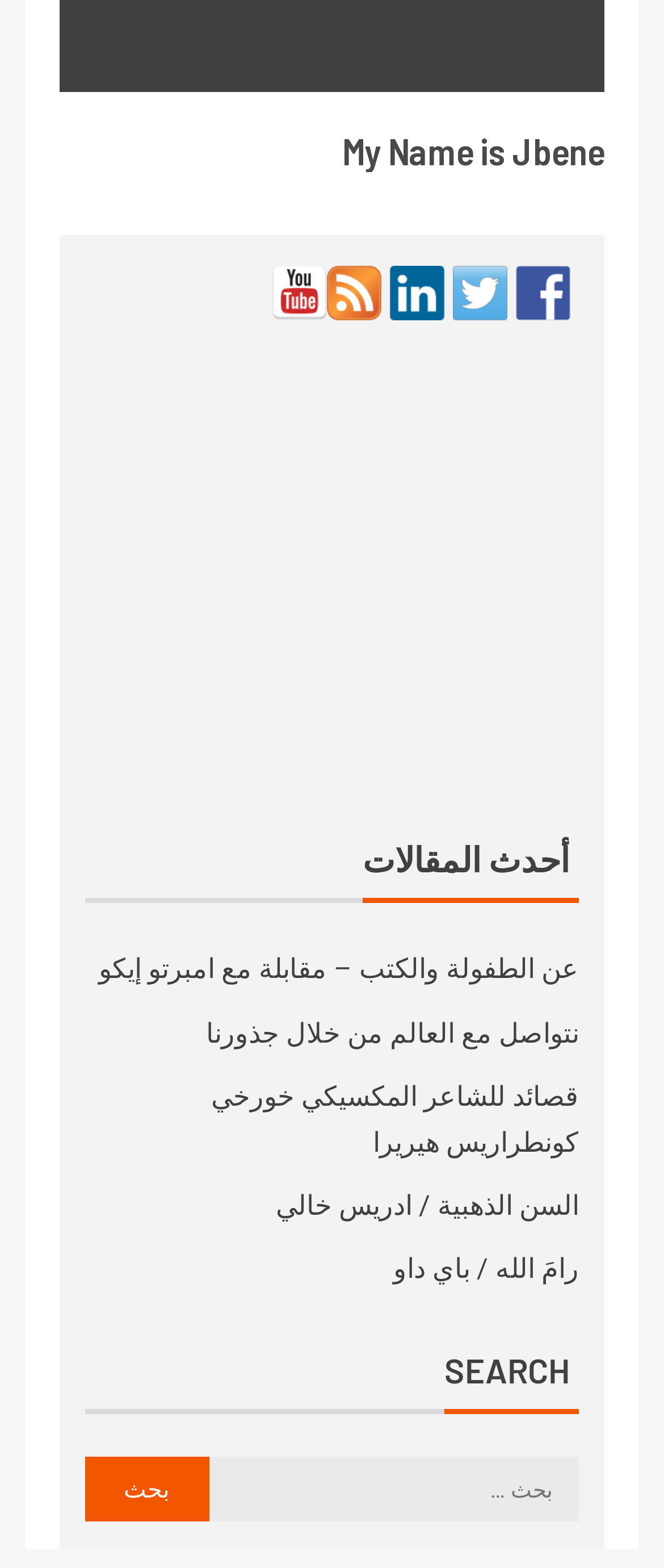Could you find the bounding box coordinates of the clickable area to complete this instruction: "Check the rss feed"?

[0.492, 0.169, 0.574, 0.204]